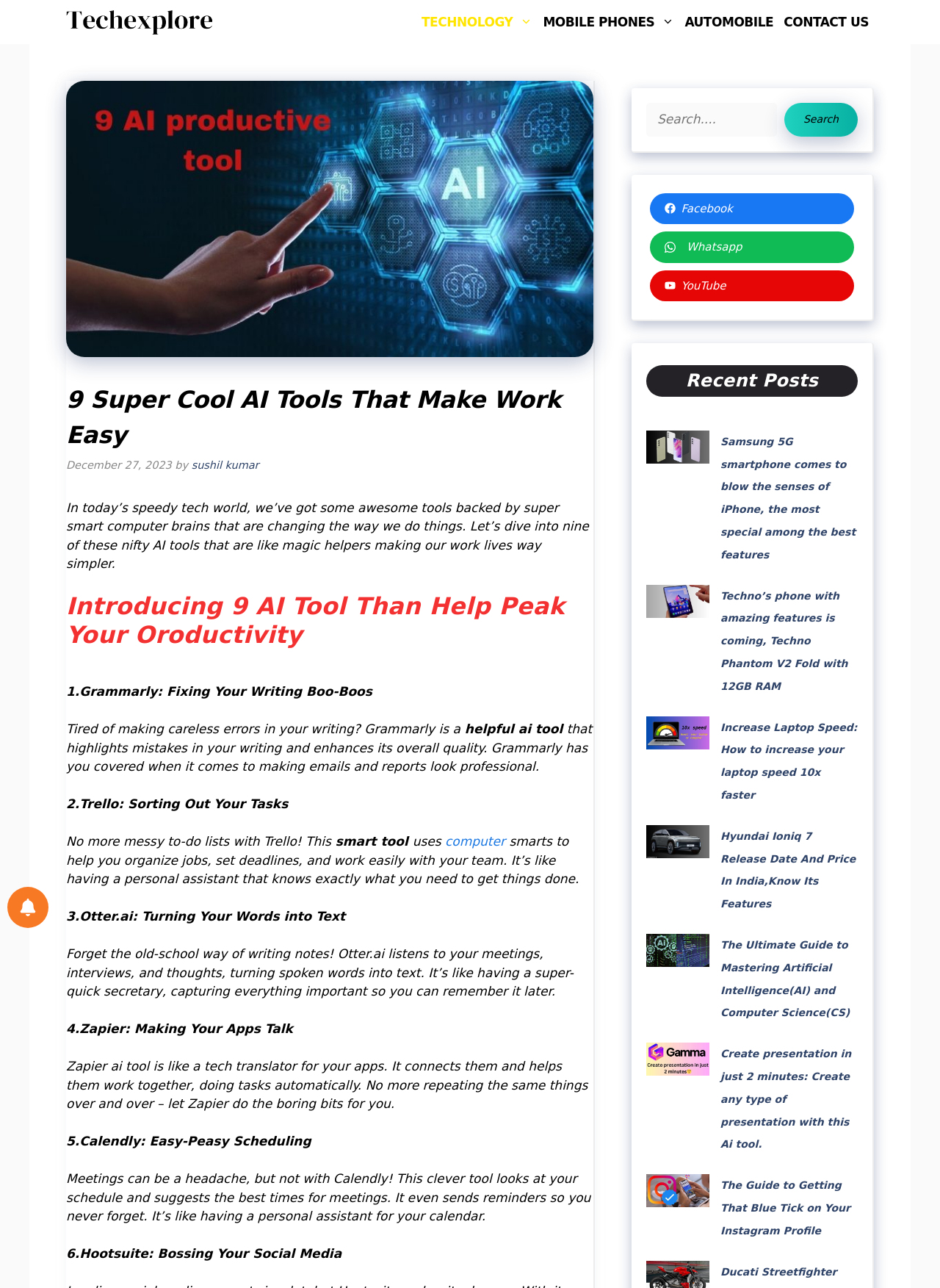Please specify the bounding box coordinates for the clickable region that will help you carry out the instruction: "Visit Facebook page".

[0.691, 0.15, 0.909, 0.174]